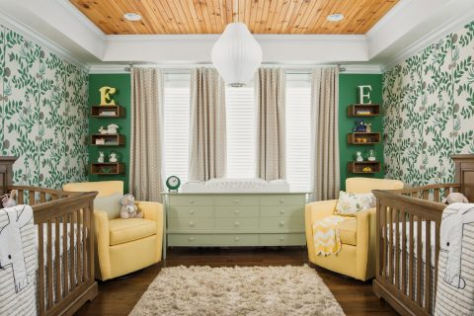What type of storage solution is mounted on the wall? Please answer the question using a single word or phrase based on the image.

Shelves